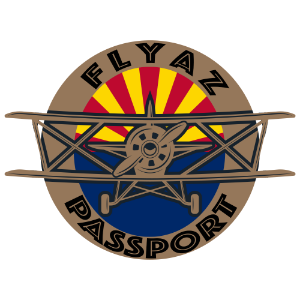What is the color of the horizon?
Look at the screenshot and provide an in-depth answer.

The background of the logo is a mix of the state's colors, with a stylized sun radiating red and yellow rays above a deep blue horizon, indicating that the color of the horizon is deep blue.